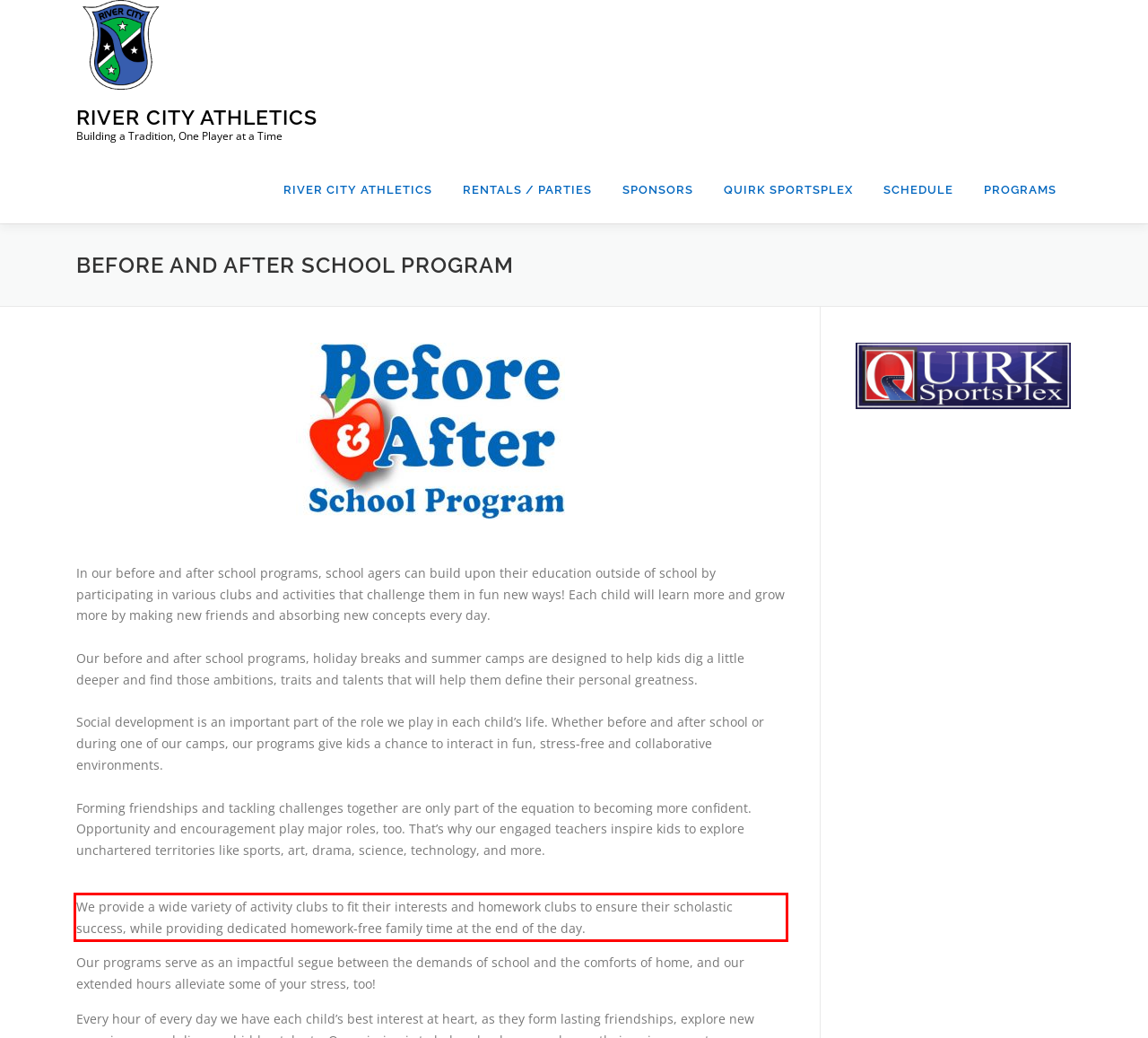With the provided screenshot of a webpage, locate the red bounding box and perform OCR to extract the text content inside it.

We provide a wide variety of activity clubs to fit their interests and homework clubs to ensure their scholastic success, while providing dedicated homework-free family time at the end of the day.